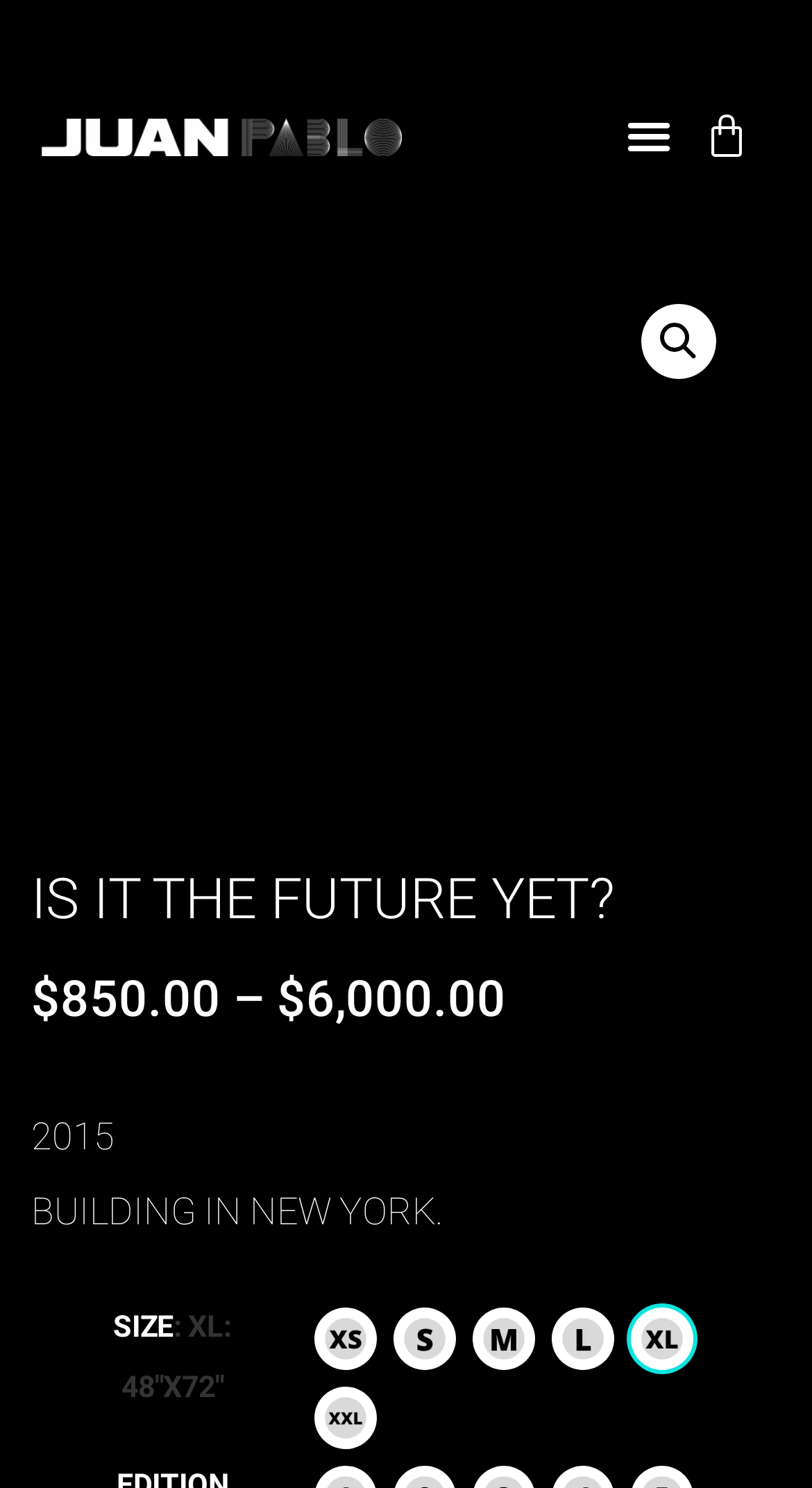Given the element description title="XL: 48"x72"", specify the bounding box coordinates of the corresponding UI element in the format (top-left x, top-left y, bottom-right x, bottom-right y). All values must be between 0 and 1.

[0.776, 0.879, 0.853, 0.921]